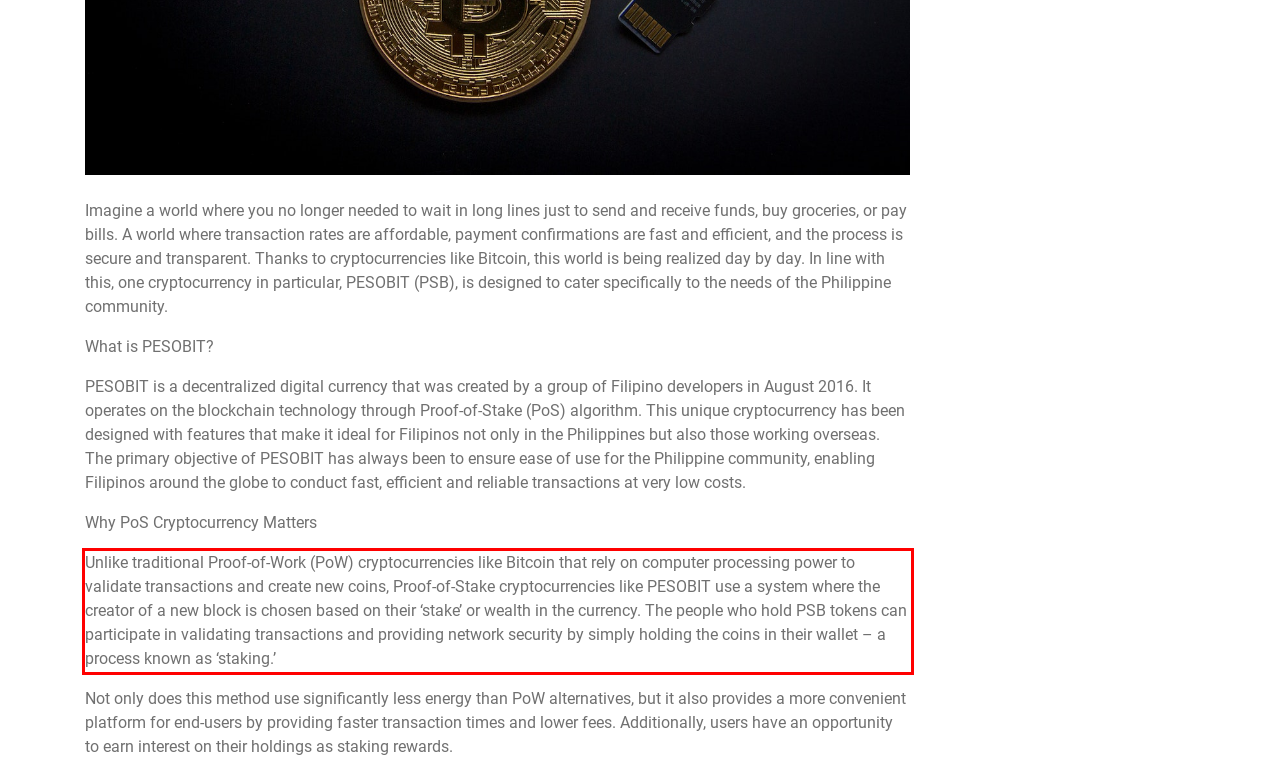In the screenshot of the webpage, find the red bounding box and perform OCR to obtain the text content restricted within this red bounding box.

Unlike traditional Proof-of-Work (PoW) cryptocurrencies like Bitcoin that rely on computer processing power to validate transactions and create new coins, Proof-of-Stake cryptocurrencies like PESOBIT use a system where the creator of a new block is chosen based on their ‘stake’ or wealth in the currency. The people who hold PSB tokens can participate in validating transactions and providing network security by simply holding the coins in their wallet – a process known as ‘staking.’